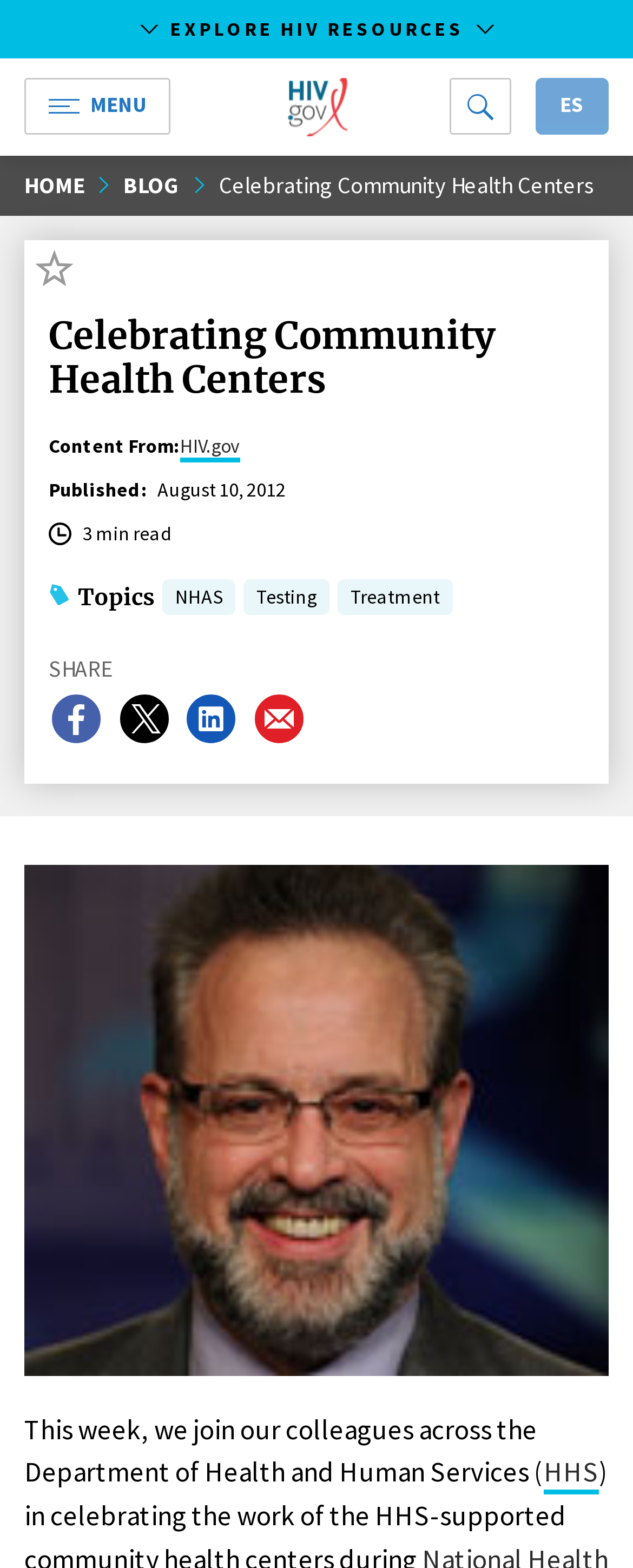Please reply to the following question using a single word or phrase: 
How many social media platforms can you share this article on?

4